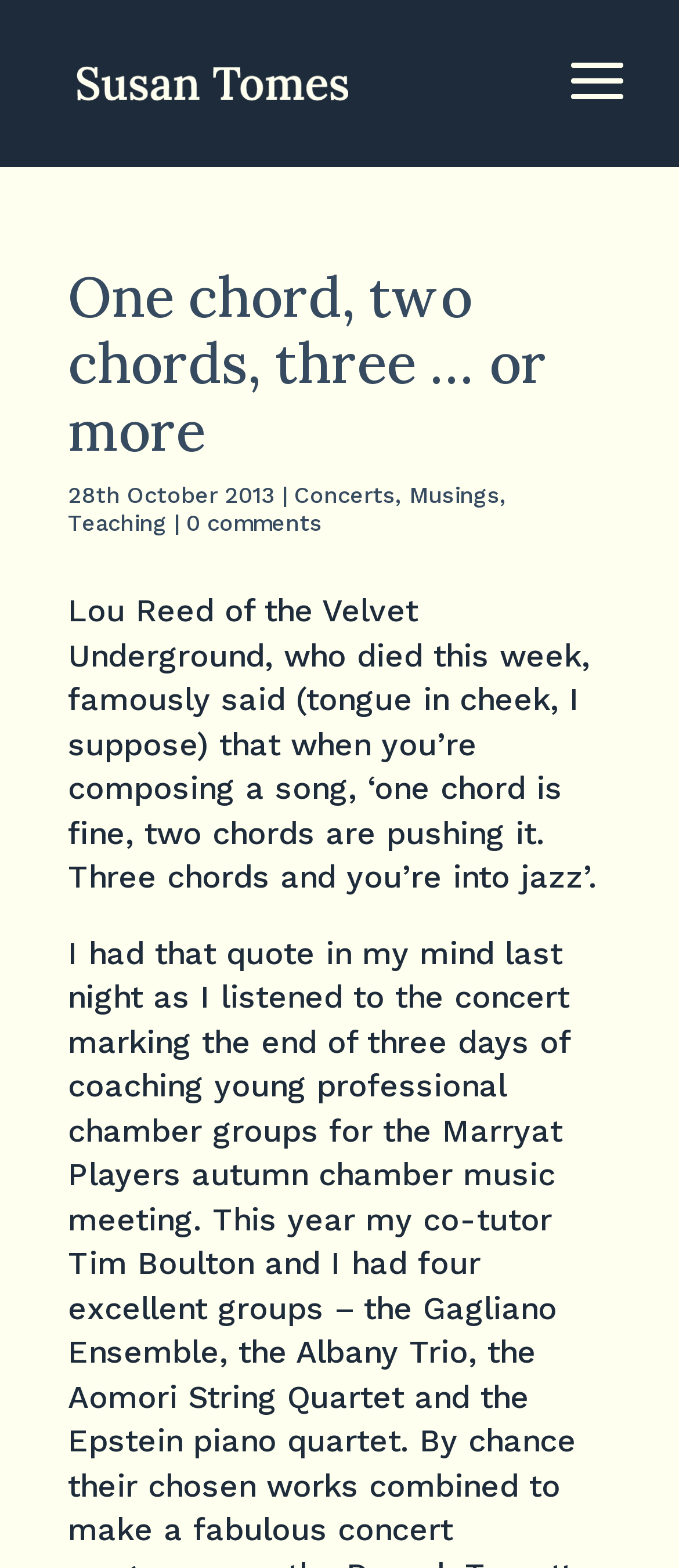Give the bounding box coordinates for this UI element: "alt="Susan Tomes"". The coordinates should be four float numbers between 0 and 1, arranged as [left, top, right, bottom].

[0.113, 0.042, 0.513, 0.062]